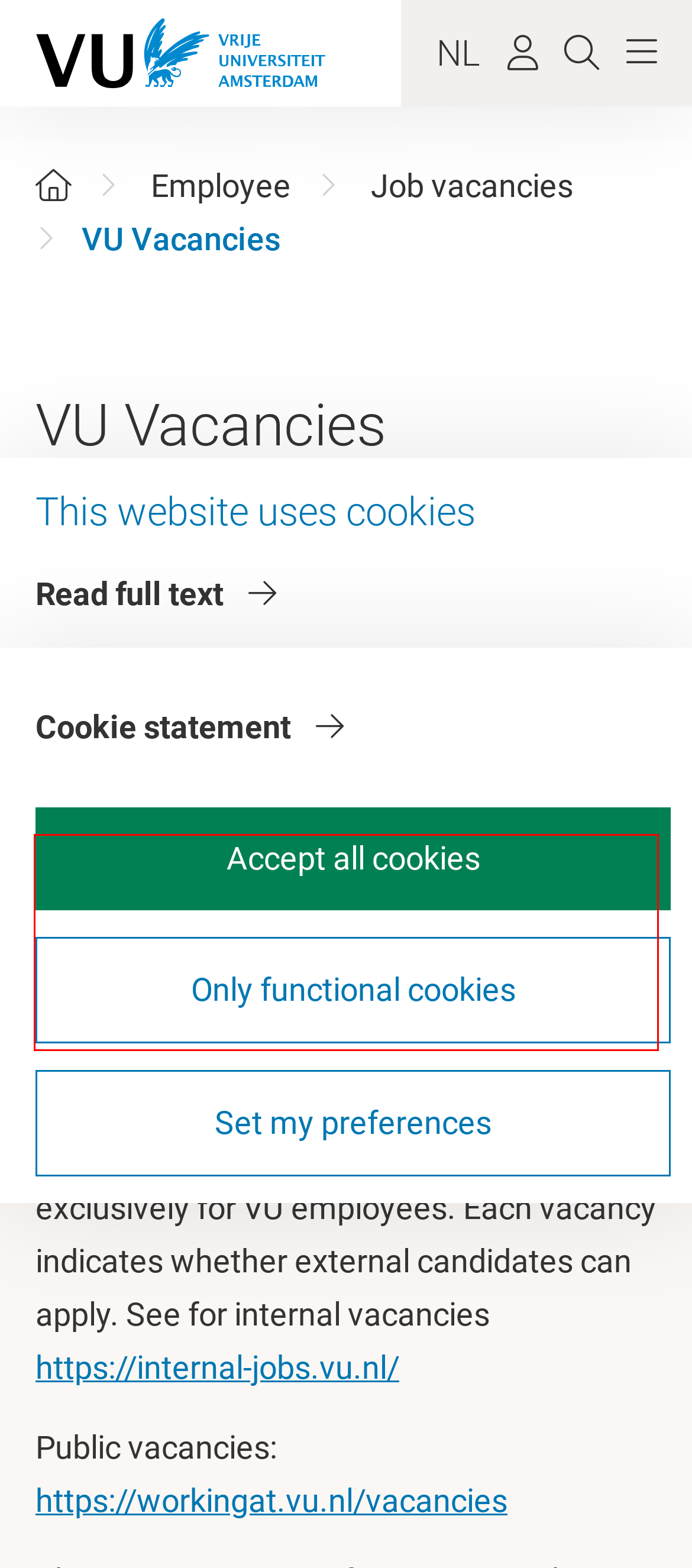Please identify the text within the red rectangular bounding box in the provided webpage screenshot.

VU vacancies are published internally and externally at the same time. Existing VU employees will be given preference if they are equally suitable.